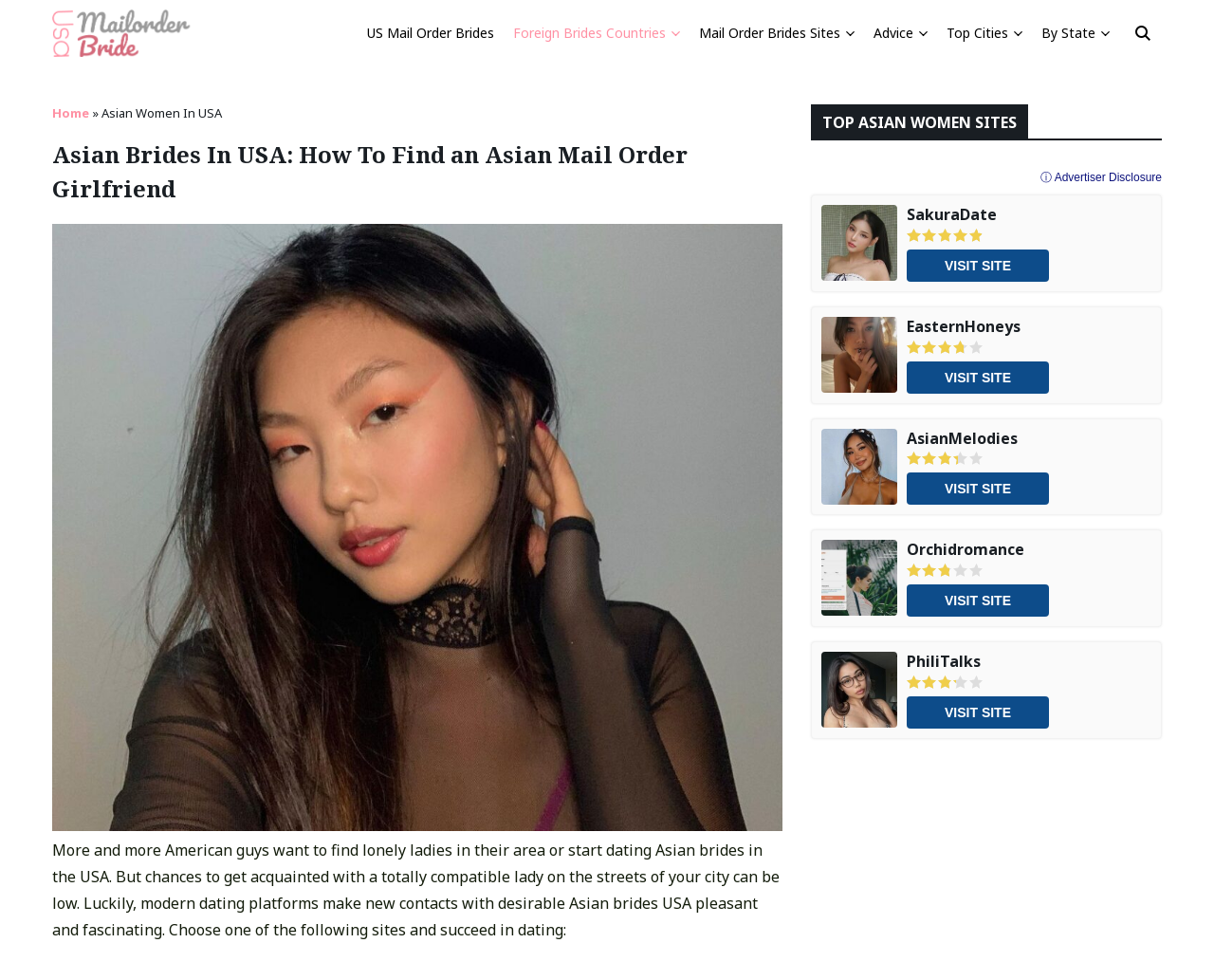Indicate the bounding box coordinates of the element that must be clicked to execute the instruction: "Read the article about Asian Brides In USA". The coordinates should be given as four float numbers between 0 and 1, i.e., [left, top, right, bottom].

[0.043, 0.14, 0.645, 0.21]